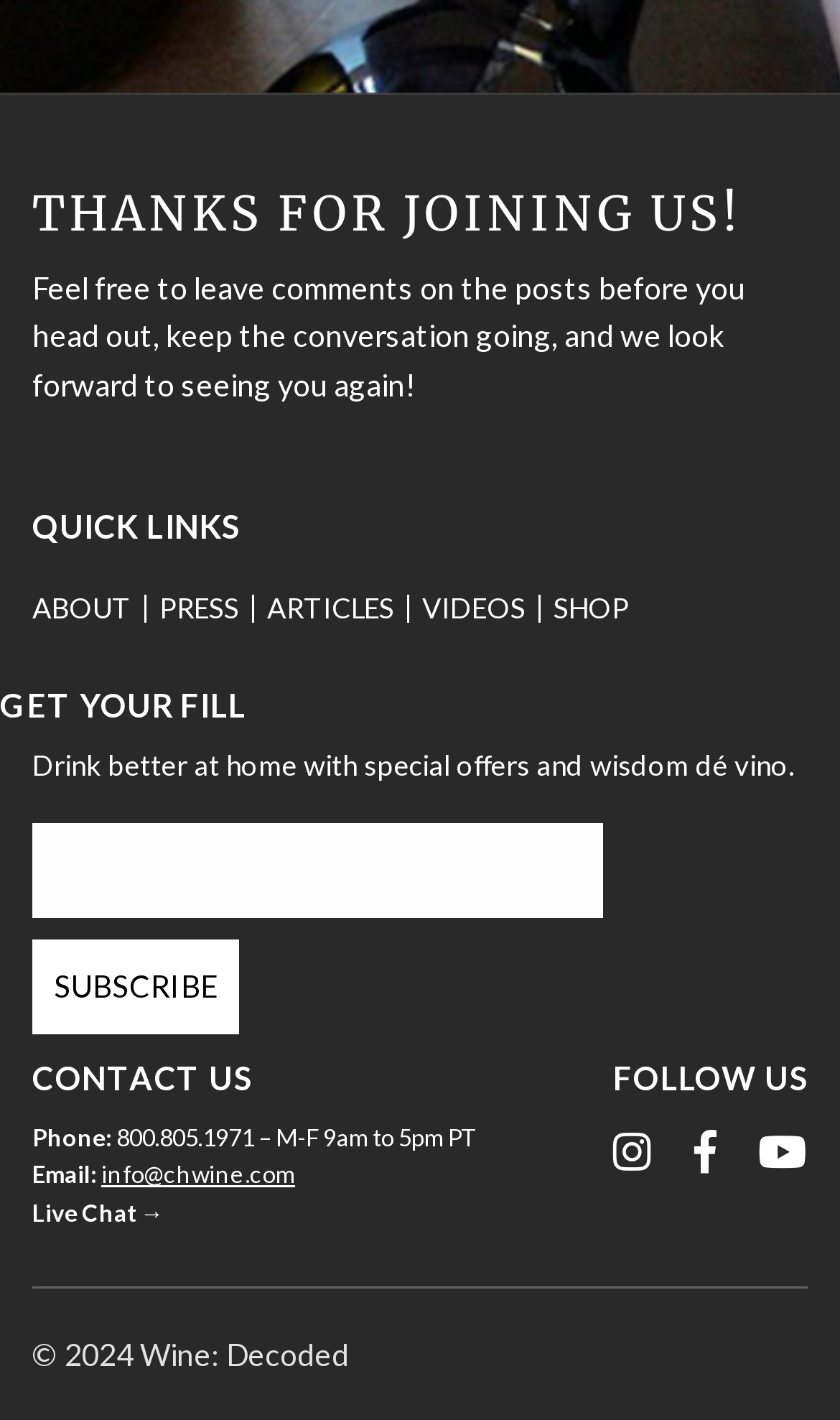Find the bounding box coordinates for the area that should be clicked to accomplish the instruction: "Subscribe to the newsletter".

[0.038, 0.661, 0.285, 0.728]